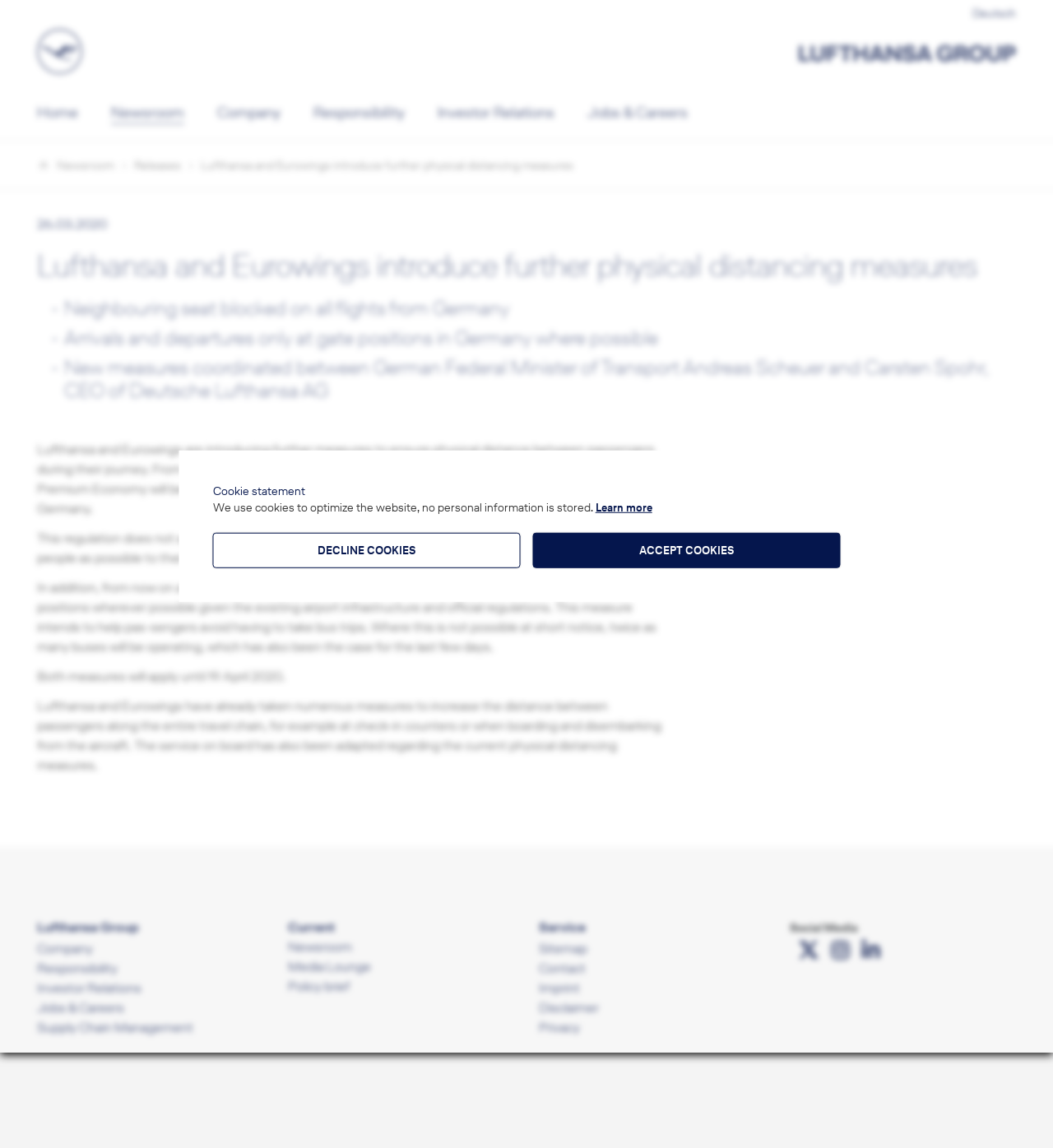Give a concise answer using only one word or phrase for this question:
What is the position of the link 'Newsroom' in the main menu?

Second